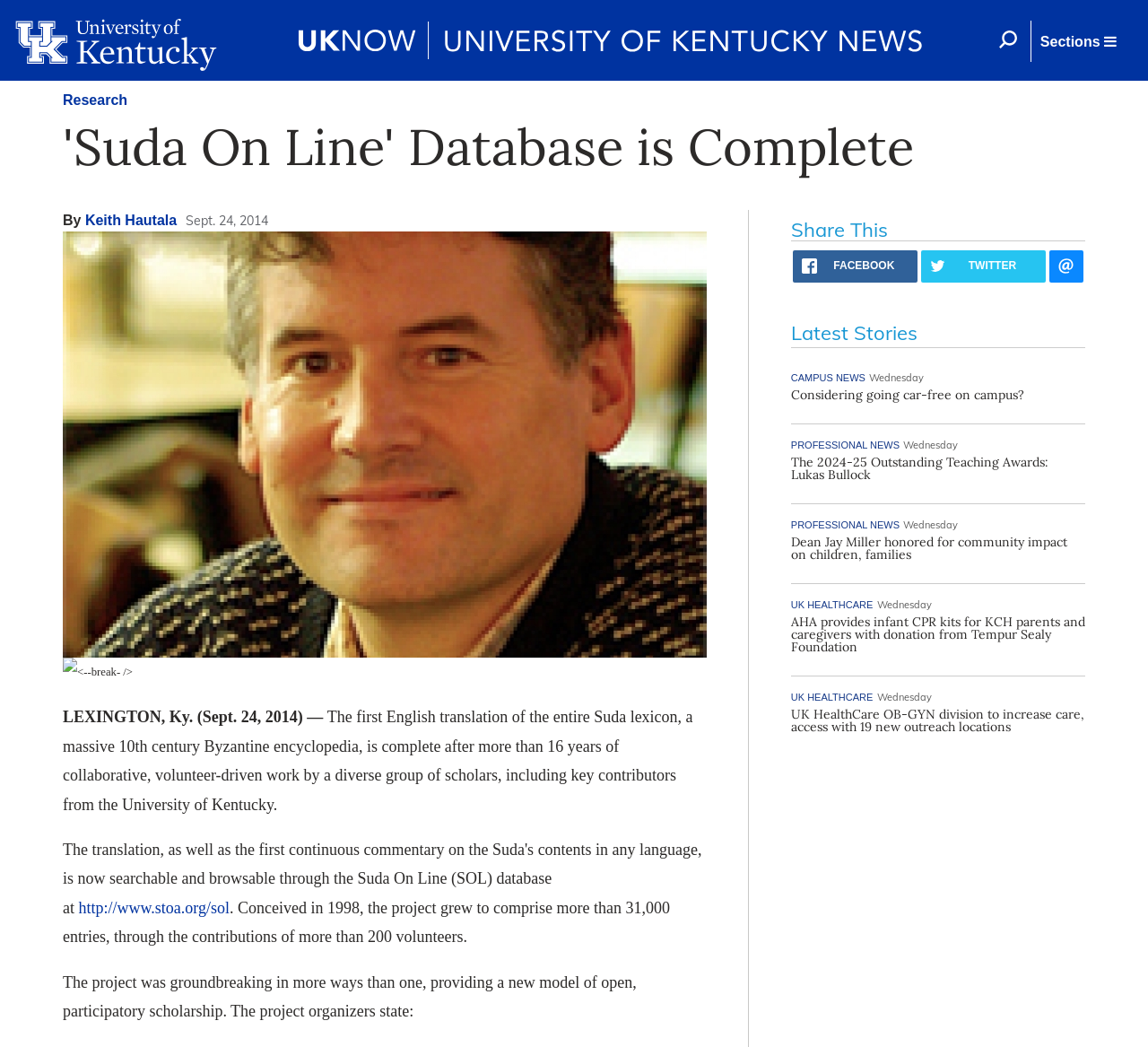Bounding box coordinates are specified in the format (top-left x, top-left y, bottom-right x, bottom-right y). All values are floating point numbers bounded between 0 and 1. Please provide the bounding box coordinate of the region this sentence describes: Considering going car-free on campus?

[0.689, 0.37, 0.892, 0.385]